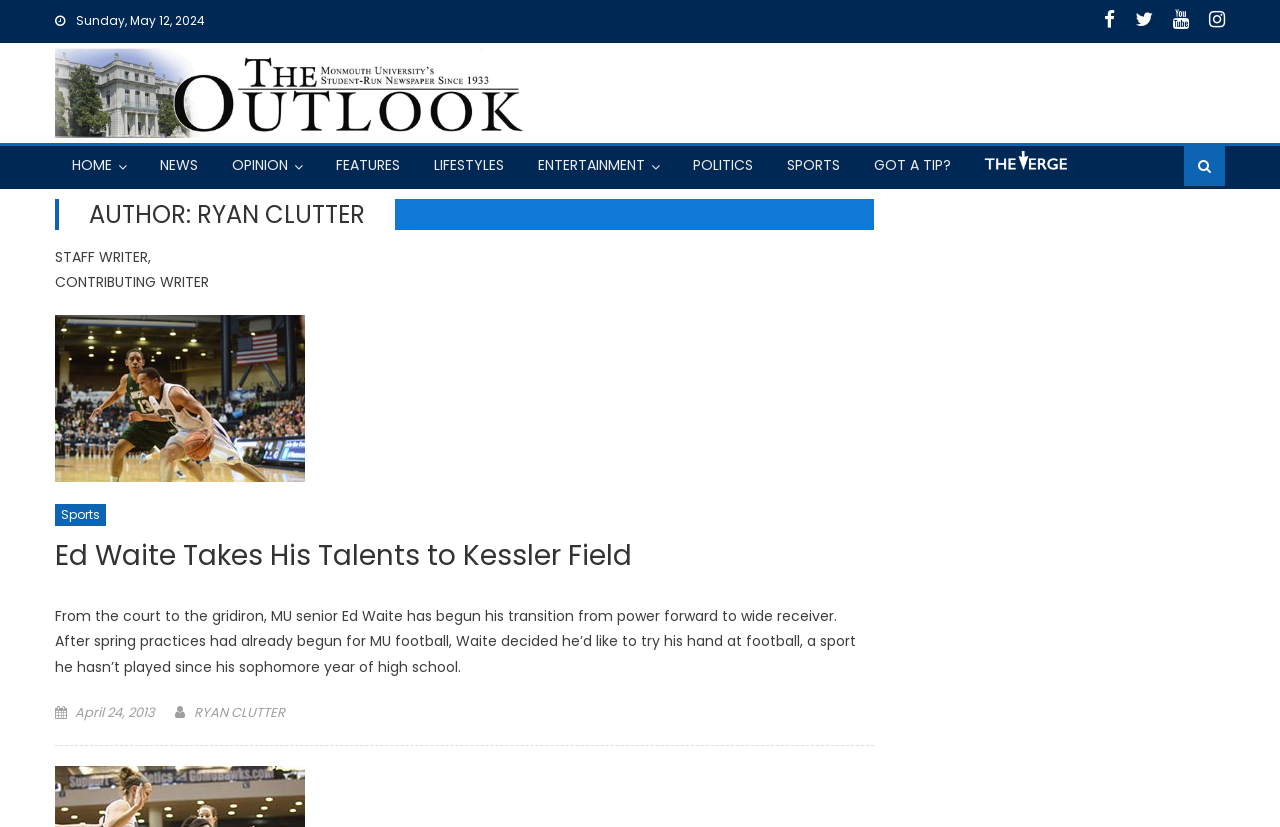What is the name of the university mentioned in the article?
Answer the question with a single word or phrase by looking at the picture.

MU